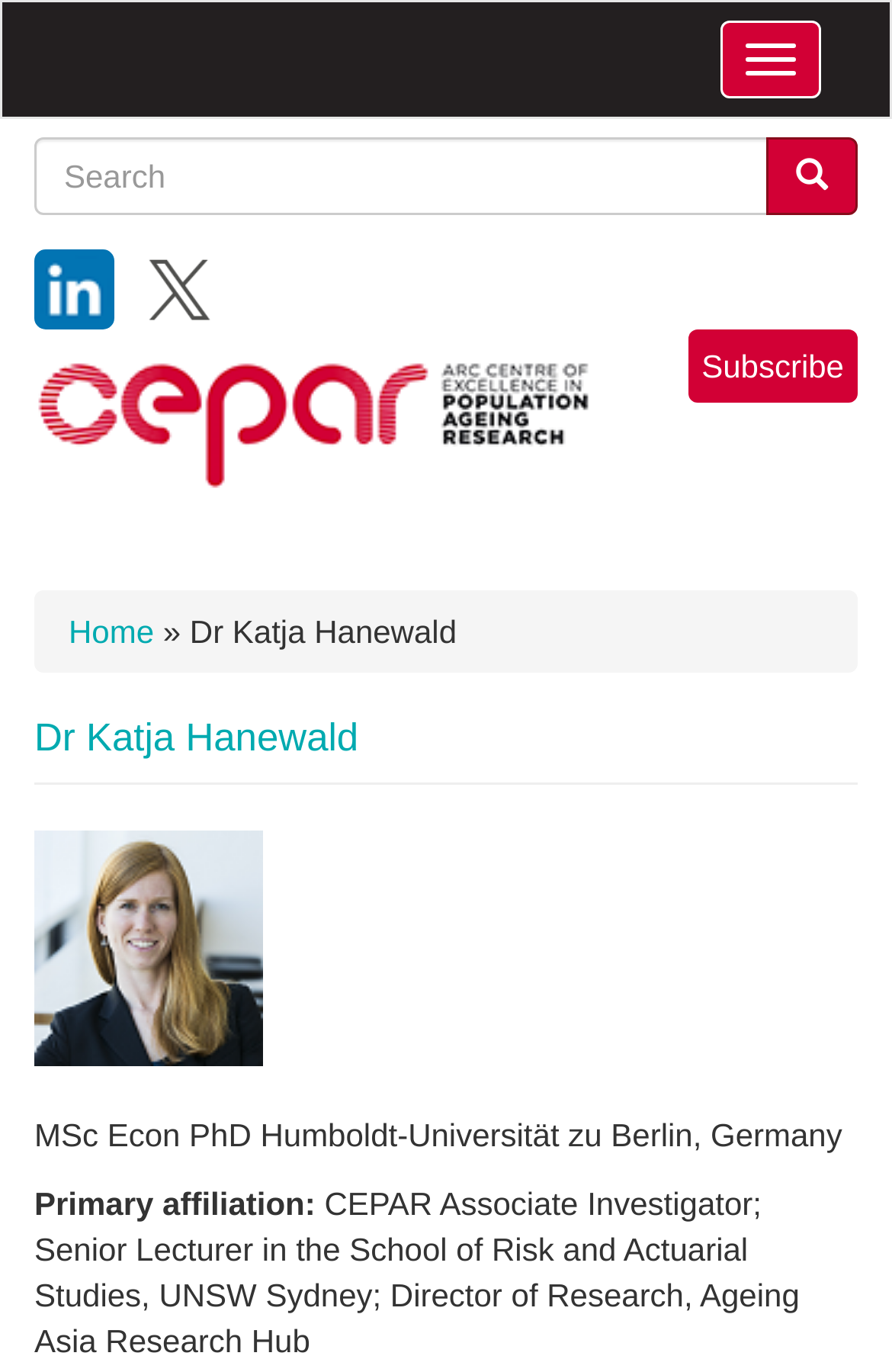Given the element description, predict the bounding box coordinates in the format (top-left x, top-left y, bottom-right x, bottom-right y). Make sure all values are between 0 and 1. Here is the element description: Subscribe

[0.771, 0.24, 0.962, 0.293]